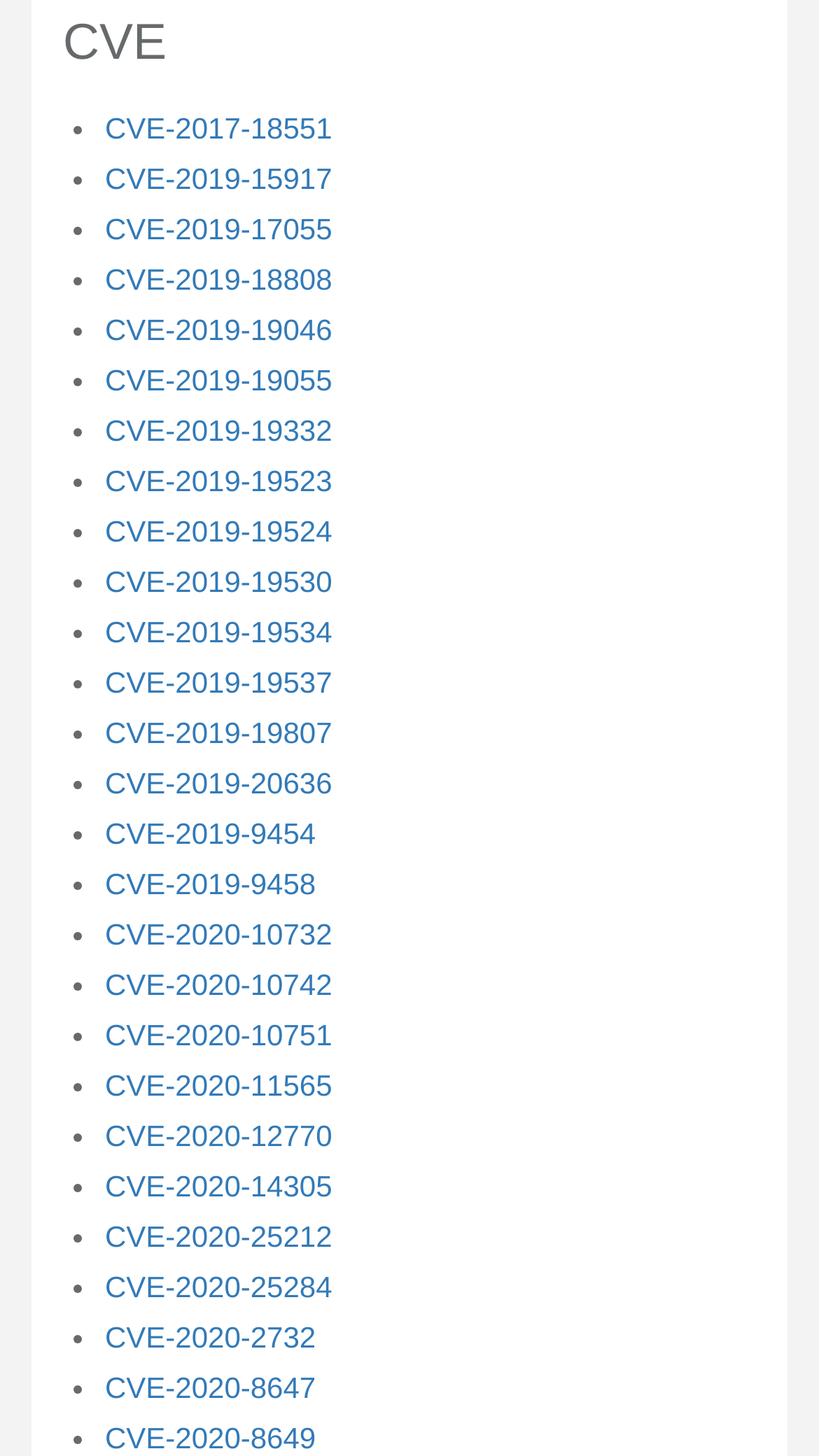Are the CVE links on this webpage sorted in any particular order?
Analyze the image and provide a thorough answer to the question.

The CVE links on this webpage appear to be sorted in ascending order by year. The earliest CVEs are listed first, and the latest ones are listed last. This can be inferred by looking at the year component of the CVE links.